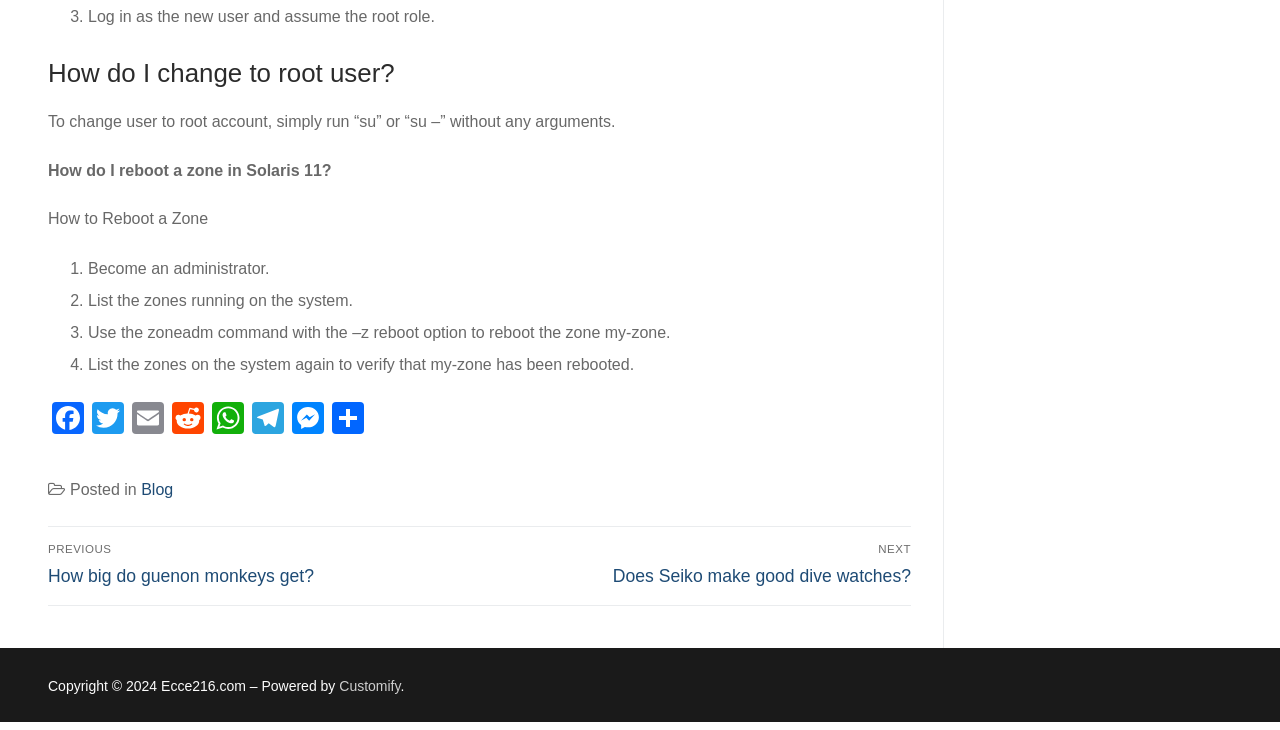Locate the bounding box coordinates of the area to click to fulfill this instruction: "Learn more about Main Services". The bounding box should be presented as four float numbers between 0 and 1, in the order [left, top, right, bottom].

None